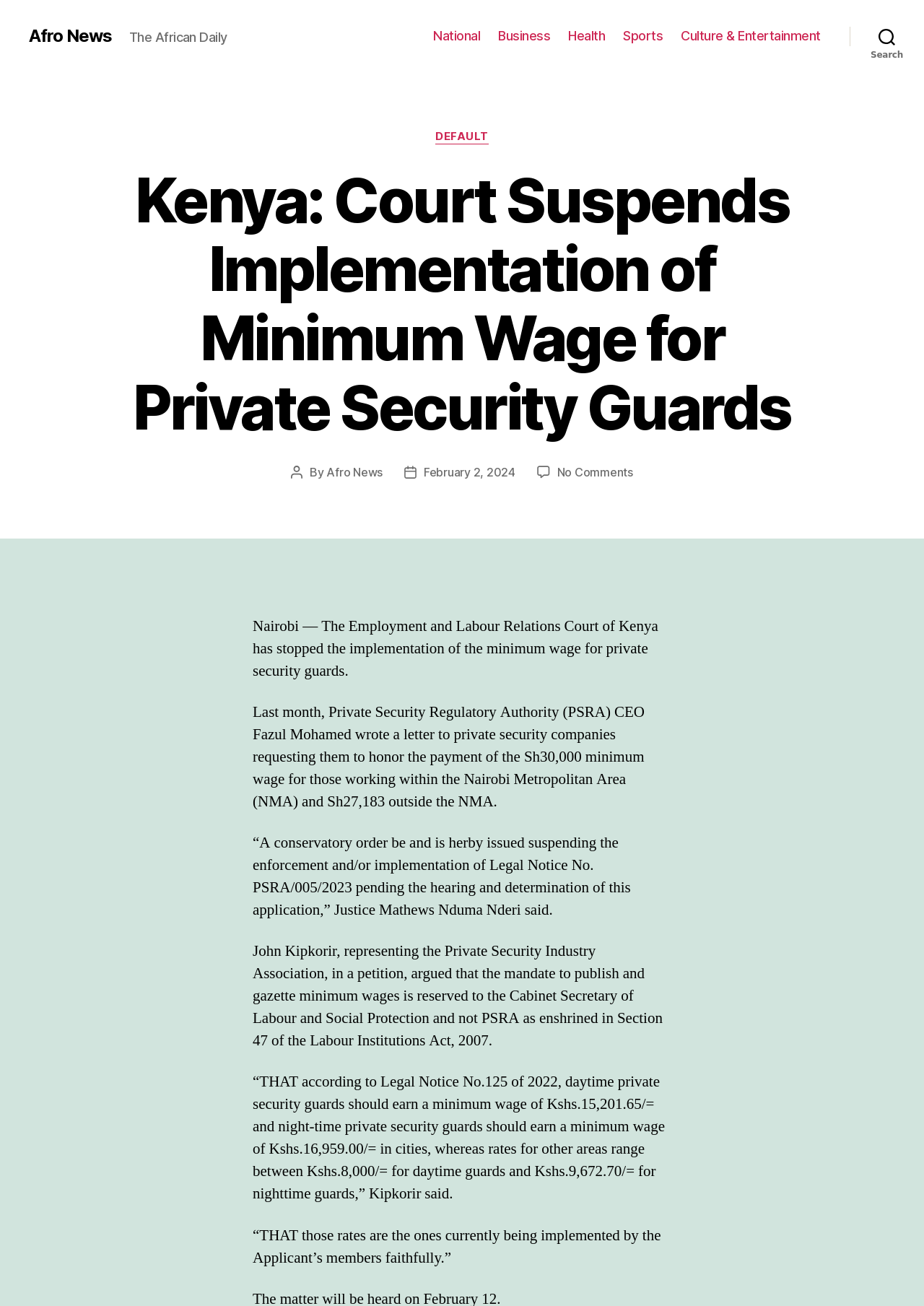Extract the bounding box of the UI element described as: "Culture & Entertainment".

[0.737, 0.022, 0.888, 0.034]